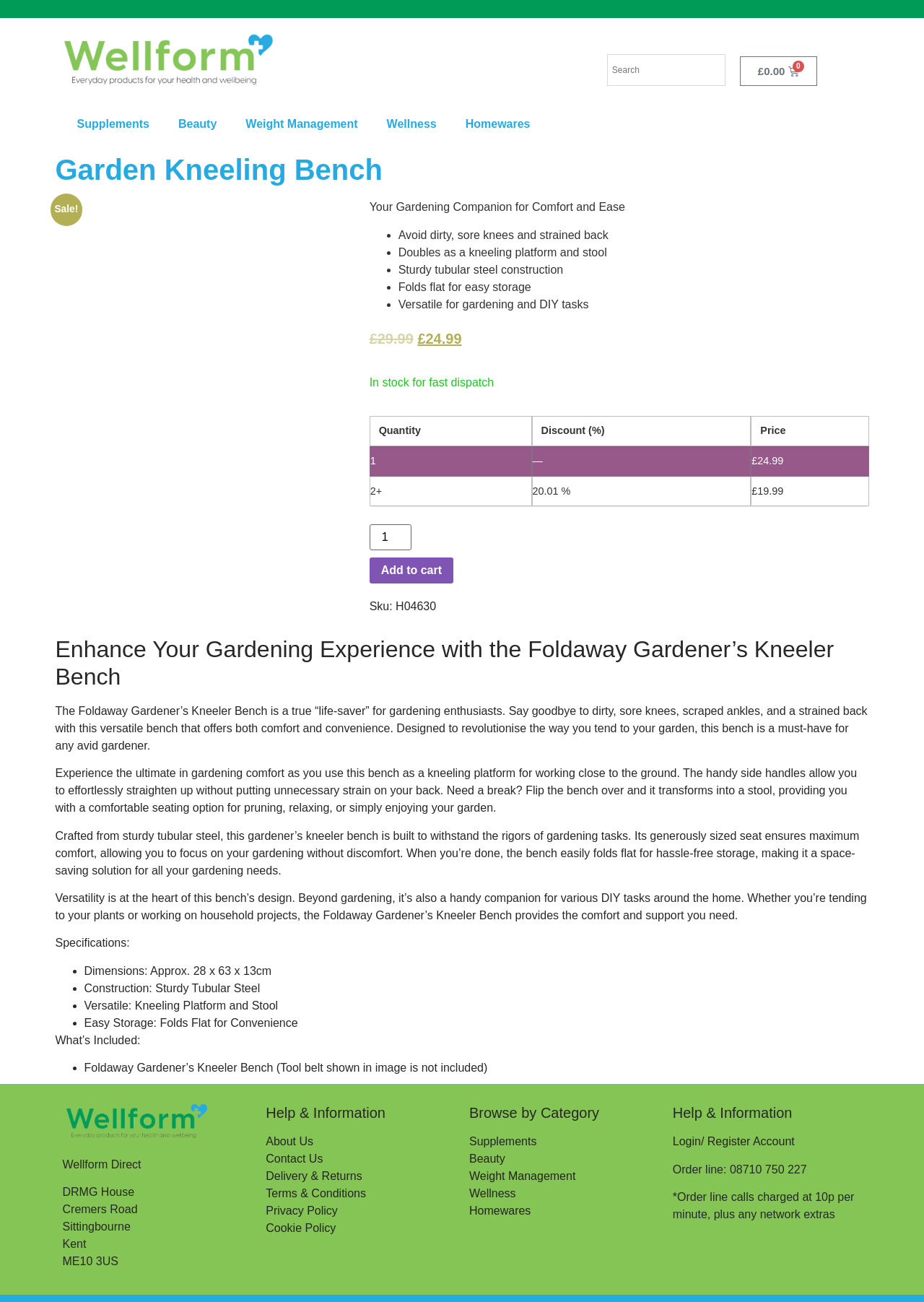Determine the bounding box coordinates of the clickable area required to perform the following instruction: "View product details". The coordinates should be represented as four float numbers between 0 and 1: [left, top, right, bottom].

[0.363, 0.153, 0.384, 0.383]